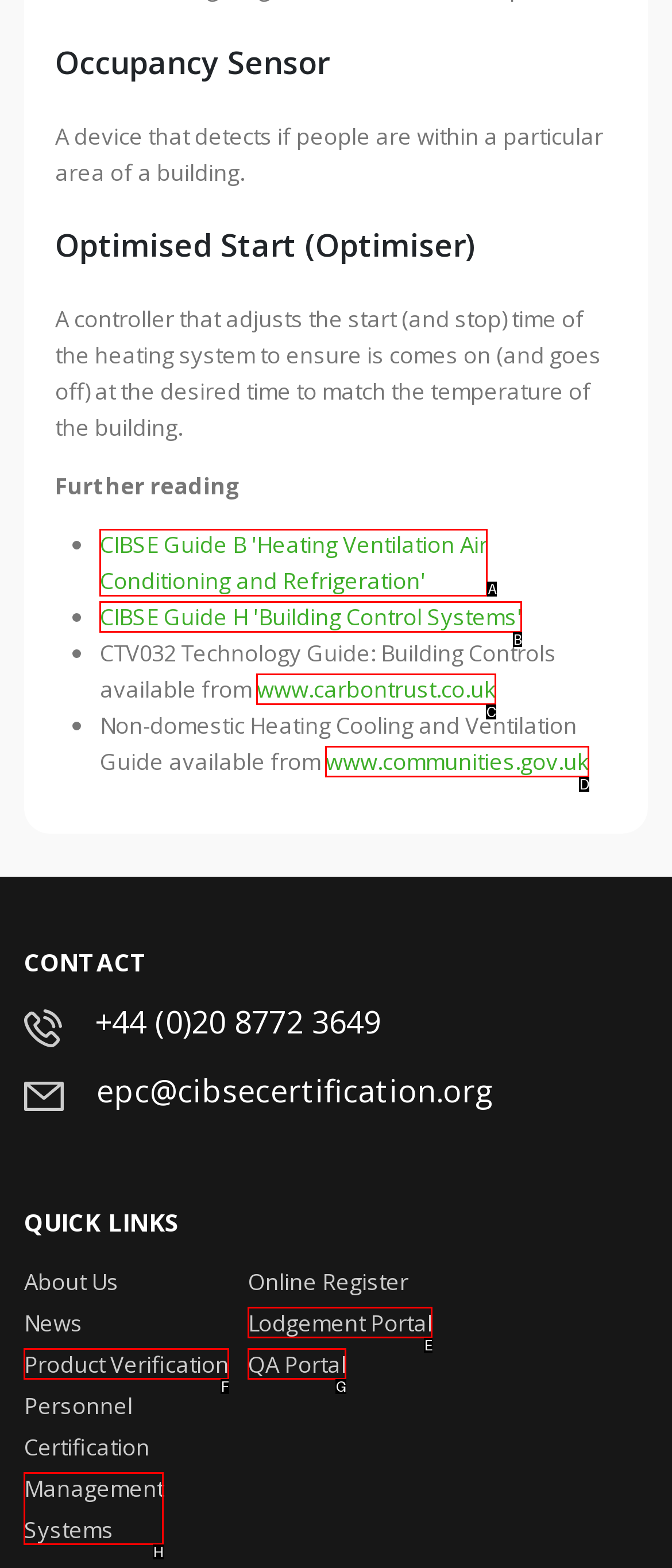Match the HTML element to the description: aria-label="Search" name="search" placeholder="...". Respond with the letter of the correct option directly.

None